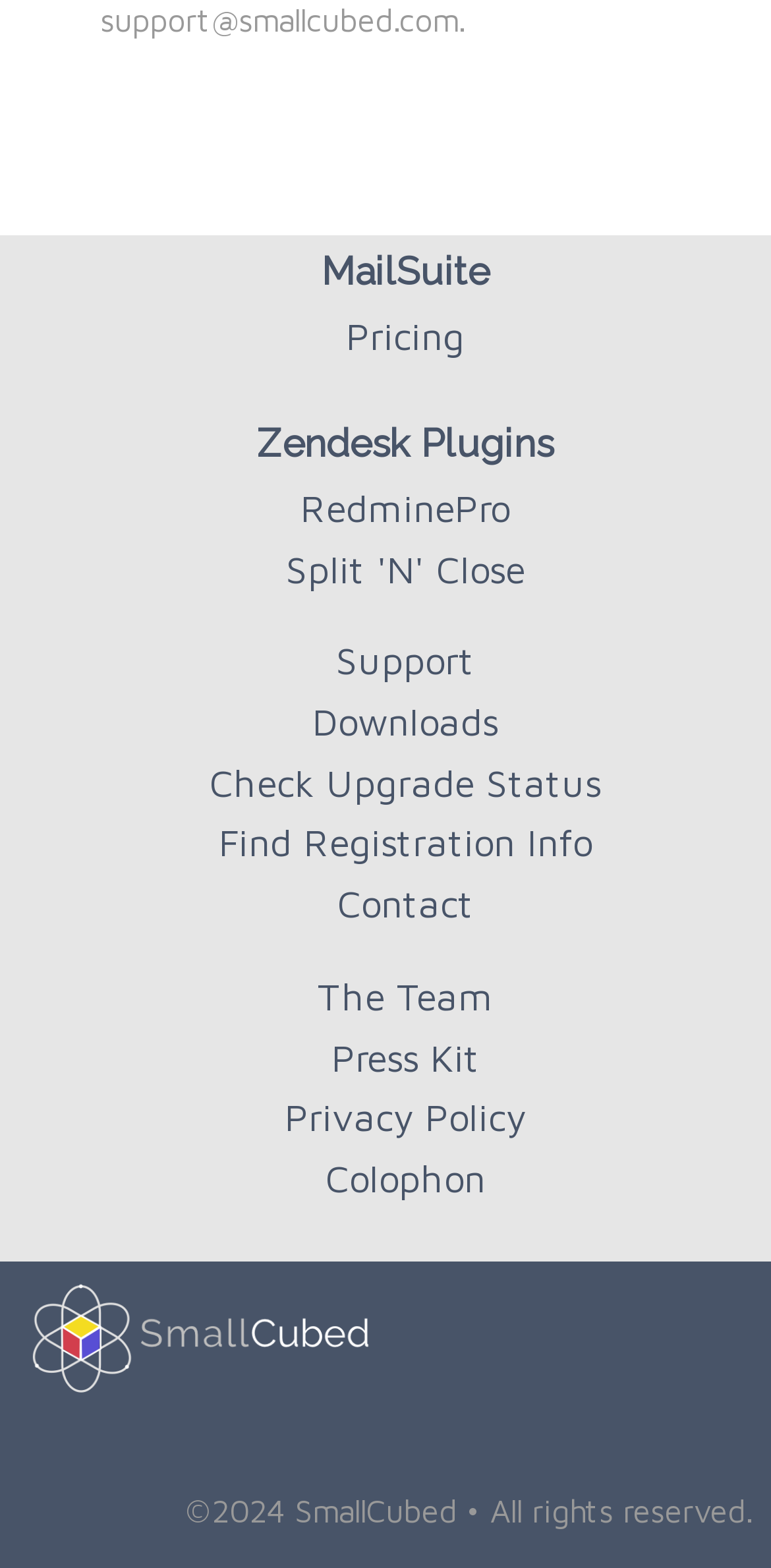What is the purpose of the 'Check Upgrade Status' link?
Observe the image and answer the question with a one-word or short phrase response.

To check upgrade status